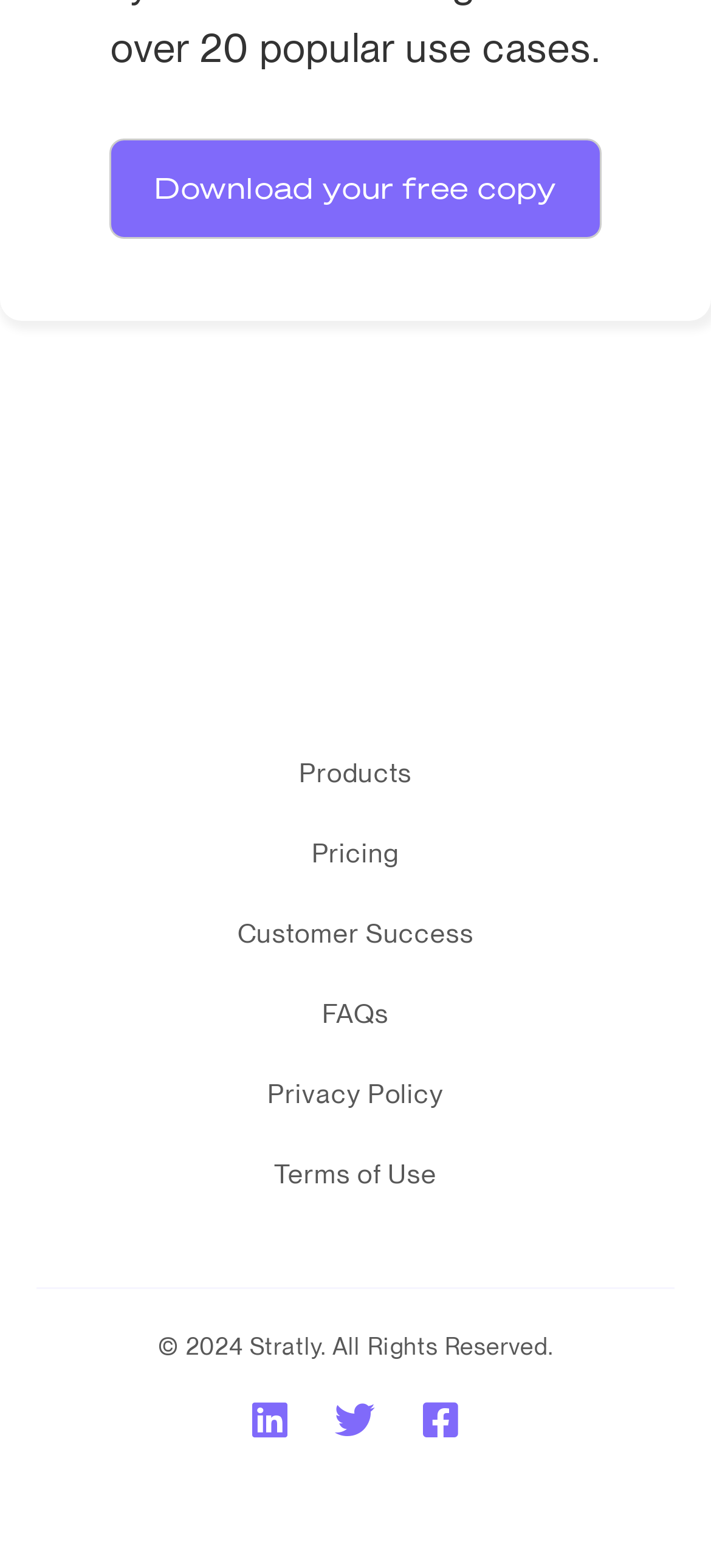What is the name of the company? Refer to the image and provide a one-word or short phrase answer.

Stratly